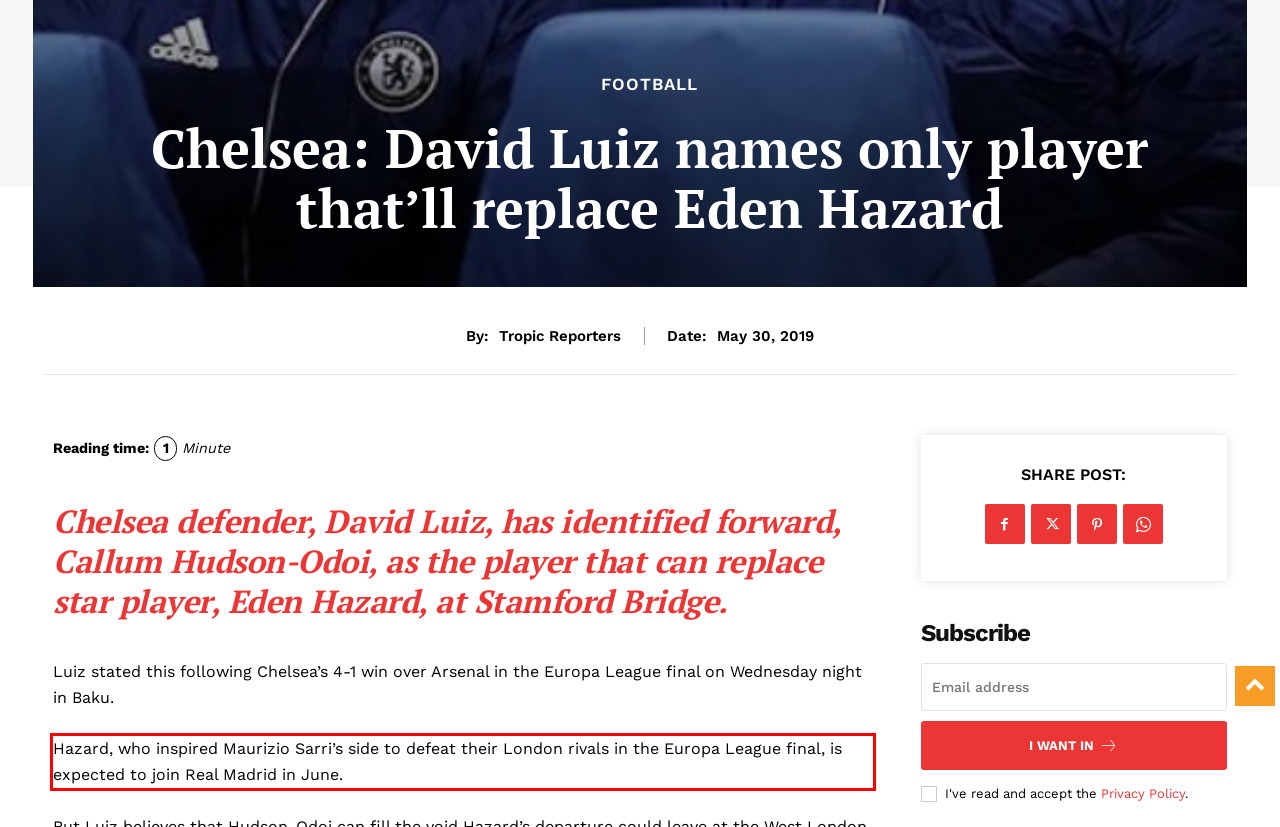Please analyze the screenshot of a webpage and extract the text content within the red bounding box using OCR.

Hazard, who inspired Maurizio Sarri’s side to defeat their London rivals in the Europa League final, is expected to join Real Madrid in June.